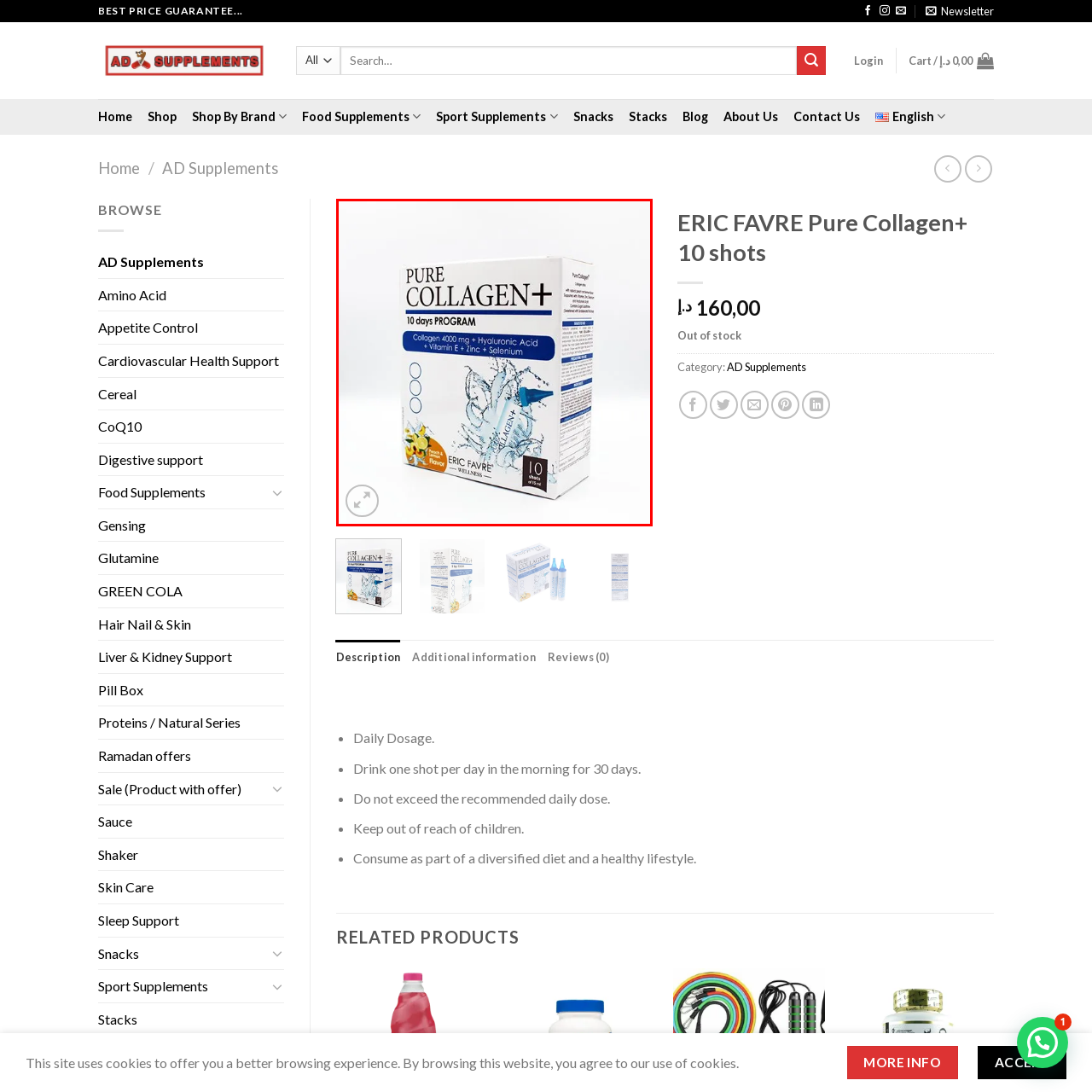Direct your attention to the red-outlined image and answer the question in a word or phrase: What is the flavor variety of the product?

Citrus